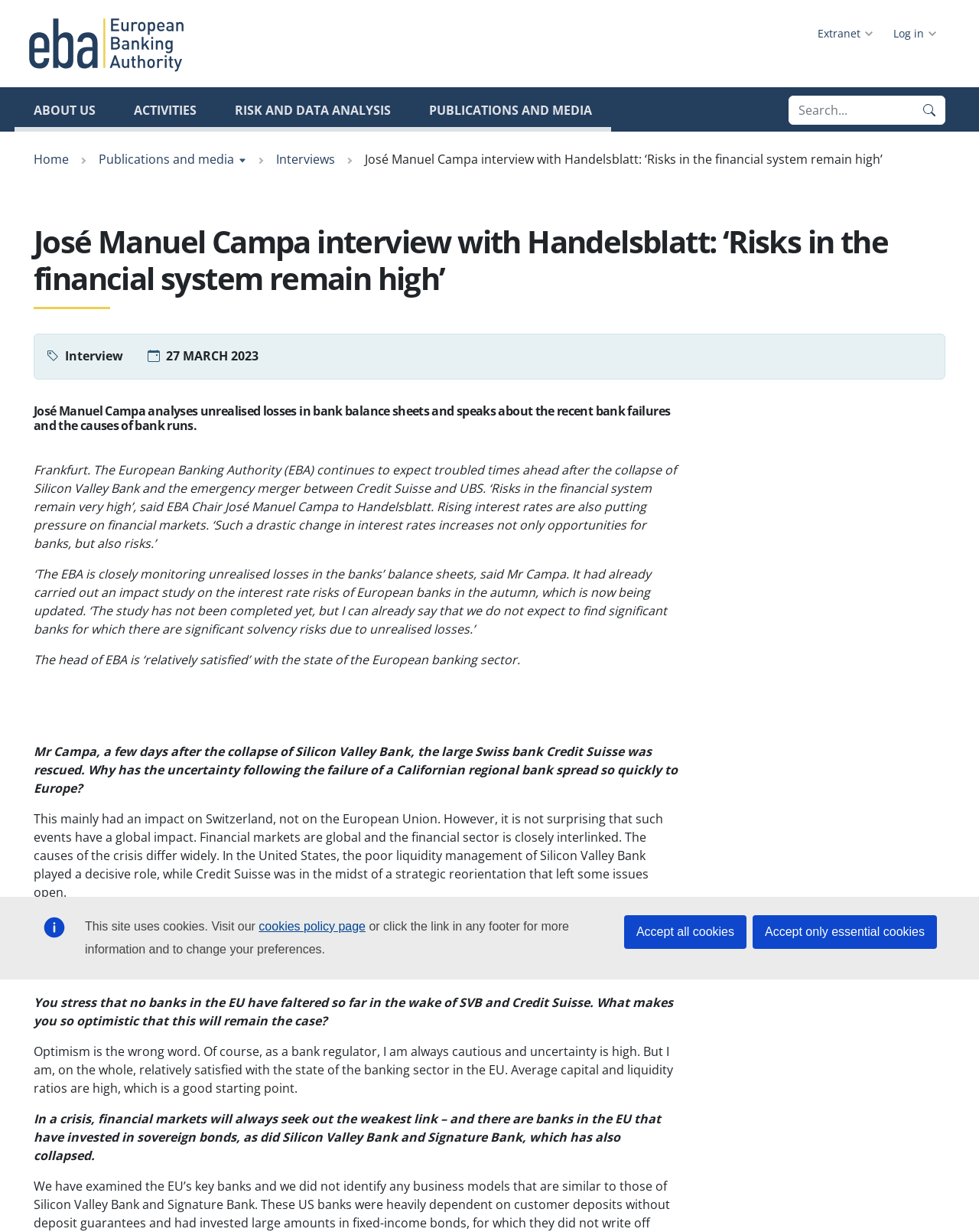Determine the bounding box coordinates of the section I need to click to execute the following instruction: "Search for publications and media". Provide the coordinates as four float numbers between 0 and 1, i.e., [left, top, right, bottom].

[0.805, 0.078, 0.966, 0.101]